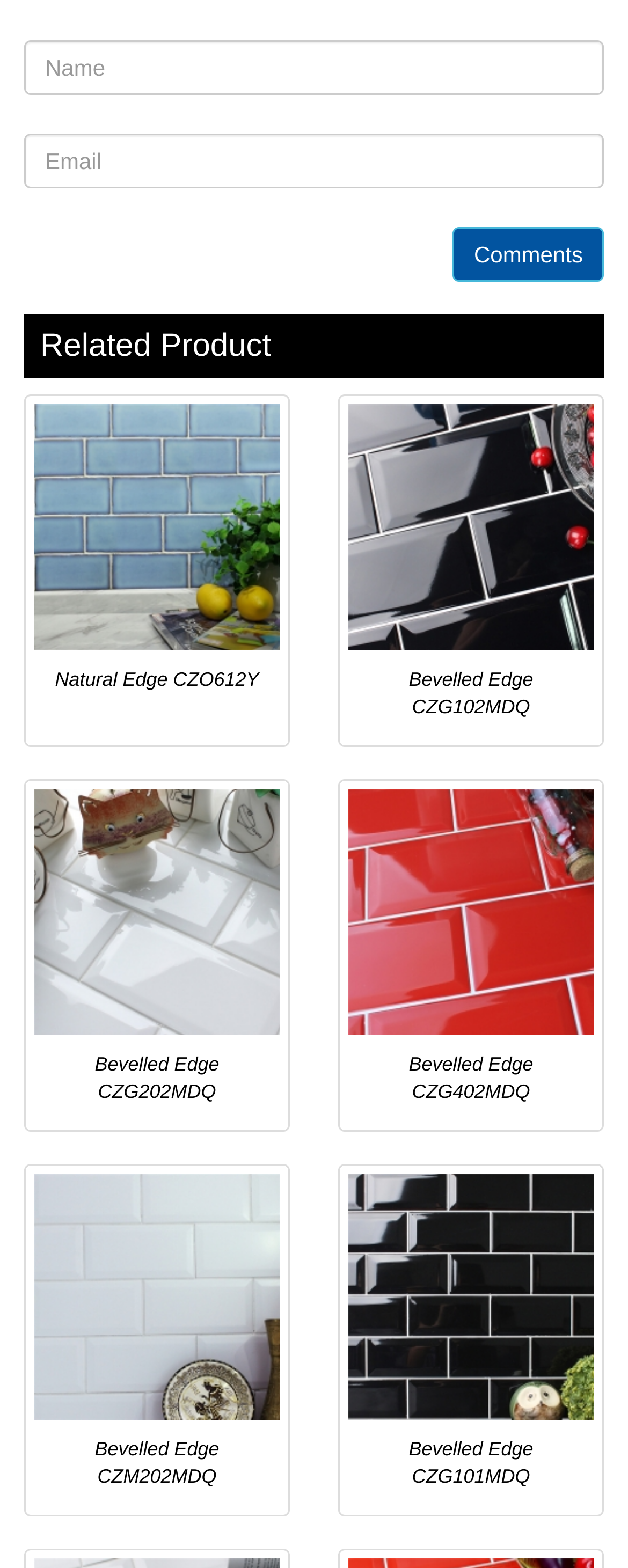Locate the bounding box coordinates of the clickable area to execute the instruction: "Click the Comments button". Provide the coordinates as four float numbers between 0 and 1, represented as [left, top, right, bottom].

[0.721, 0.144, 0.962, 0.179]